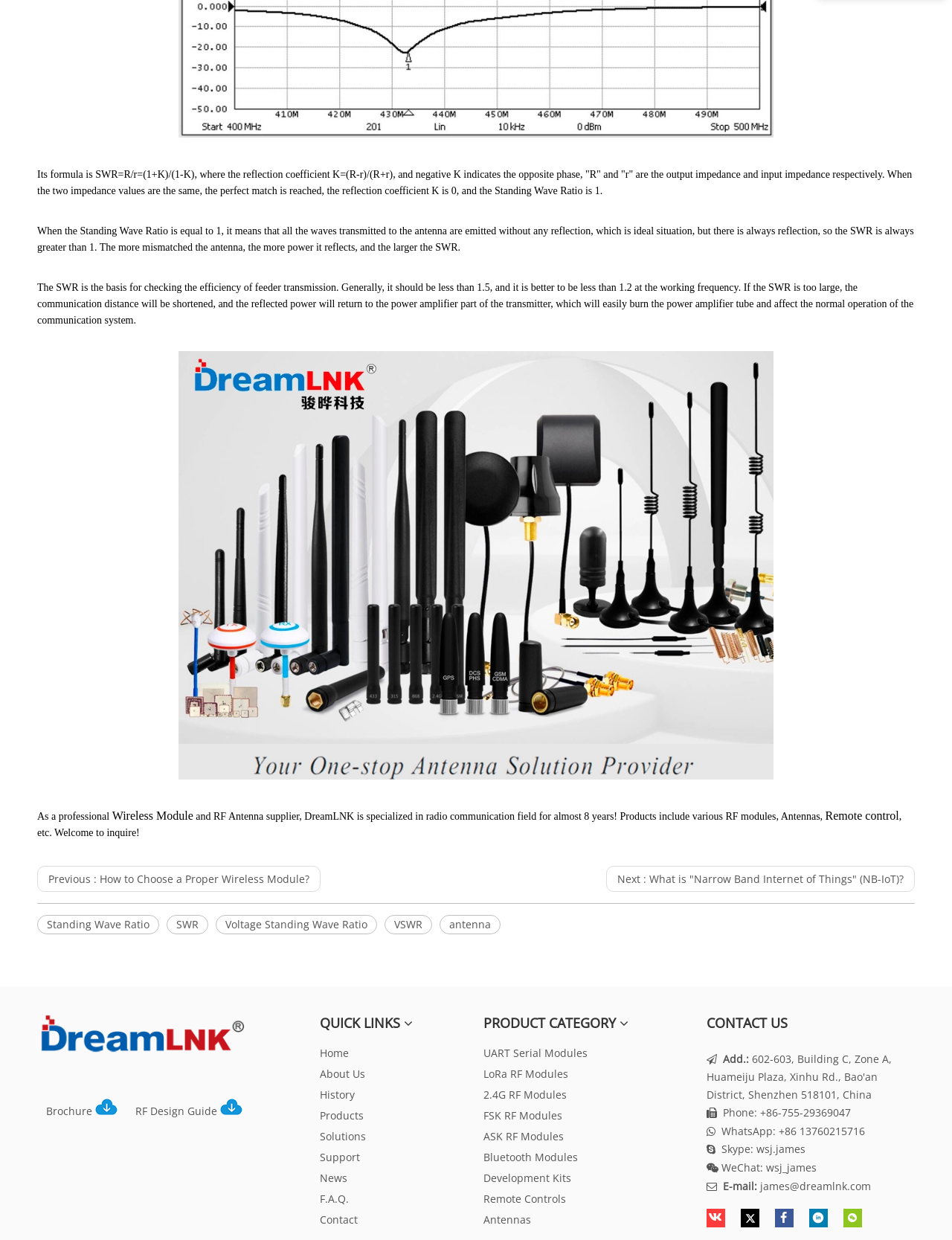What is the contact phone number of the company?
Answer the question with a detailed explanation, including all necessary information.

The contact phone number is mentioned in the CONTACT US section, which is +86-755-29369047.